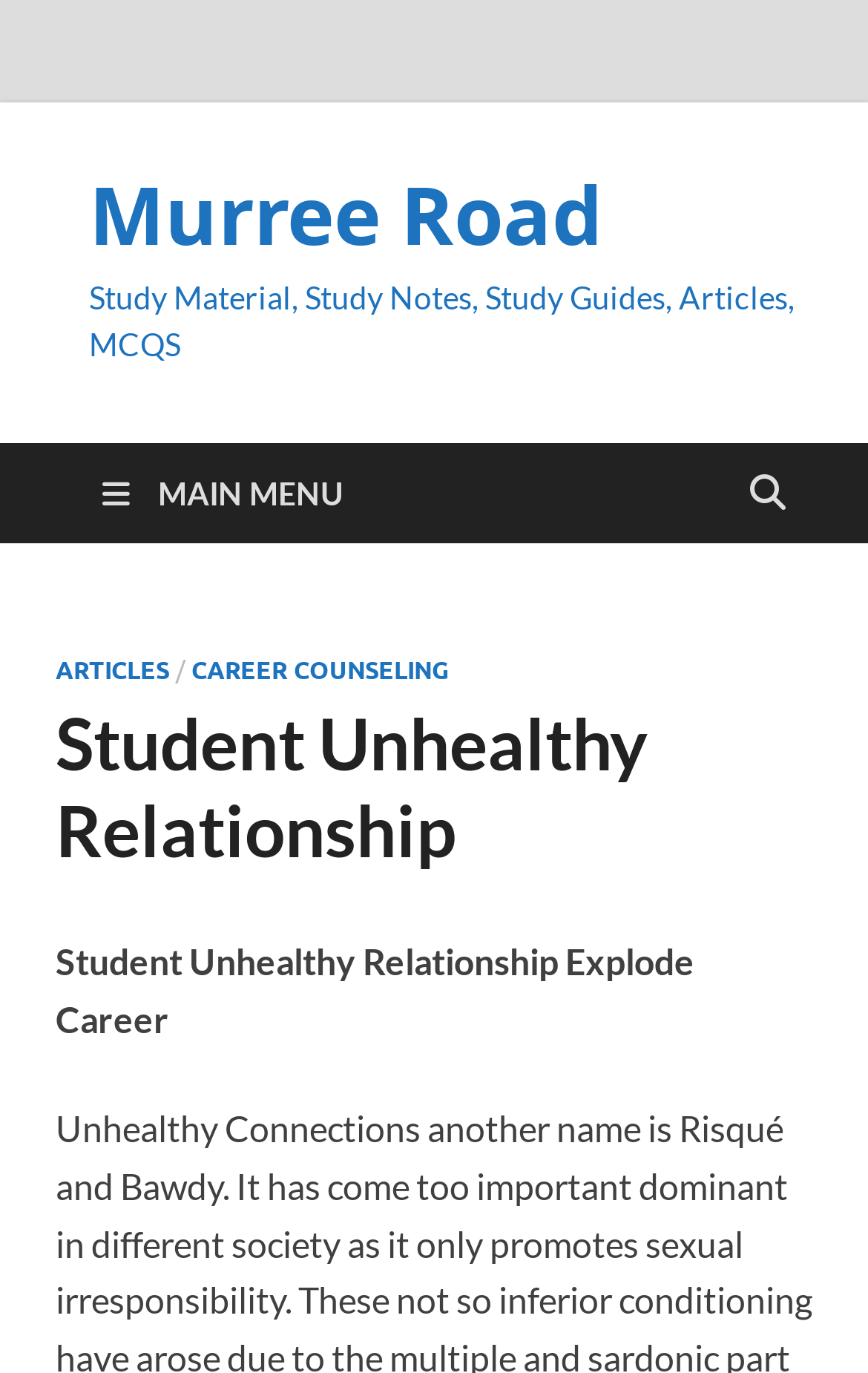Bounding box coordinates should be in the format (top-left x, top-left y, bottom-right x, bottom-right y) and all values should be floating point numbers between 0 and 1. Determine the bounding box coordinate for the UI element described as: Articles

[0.064, 0.476, 0.195, 0.499]